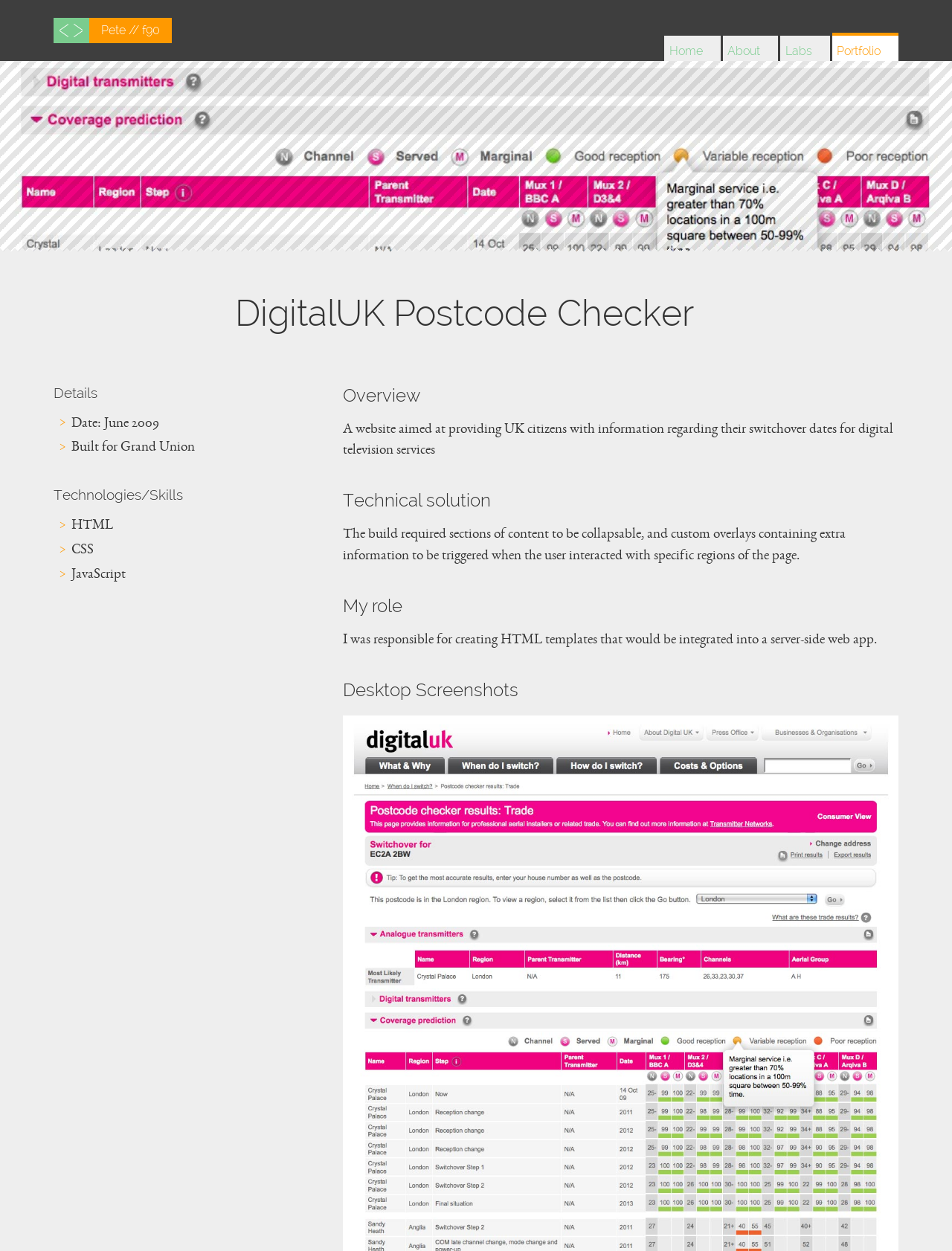What technologies were used to build this website?
Provide a detailed and extensive answer to the question.

The technologies used to build this website can be determined by looking at the static text under the 'Technologies/Skills' heading, which lists 'HTML', 'CSS', and 'JavaScript'.